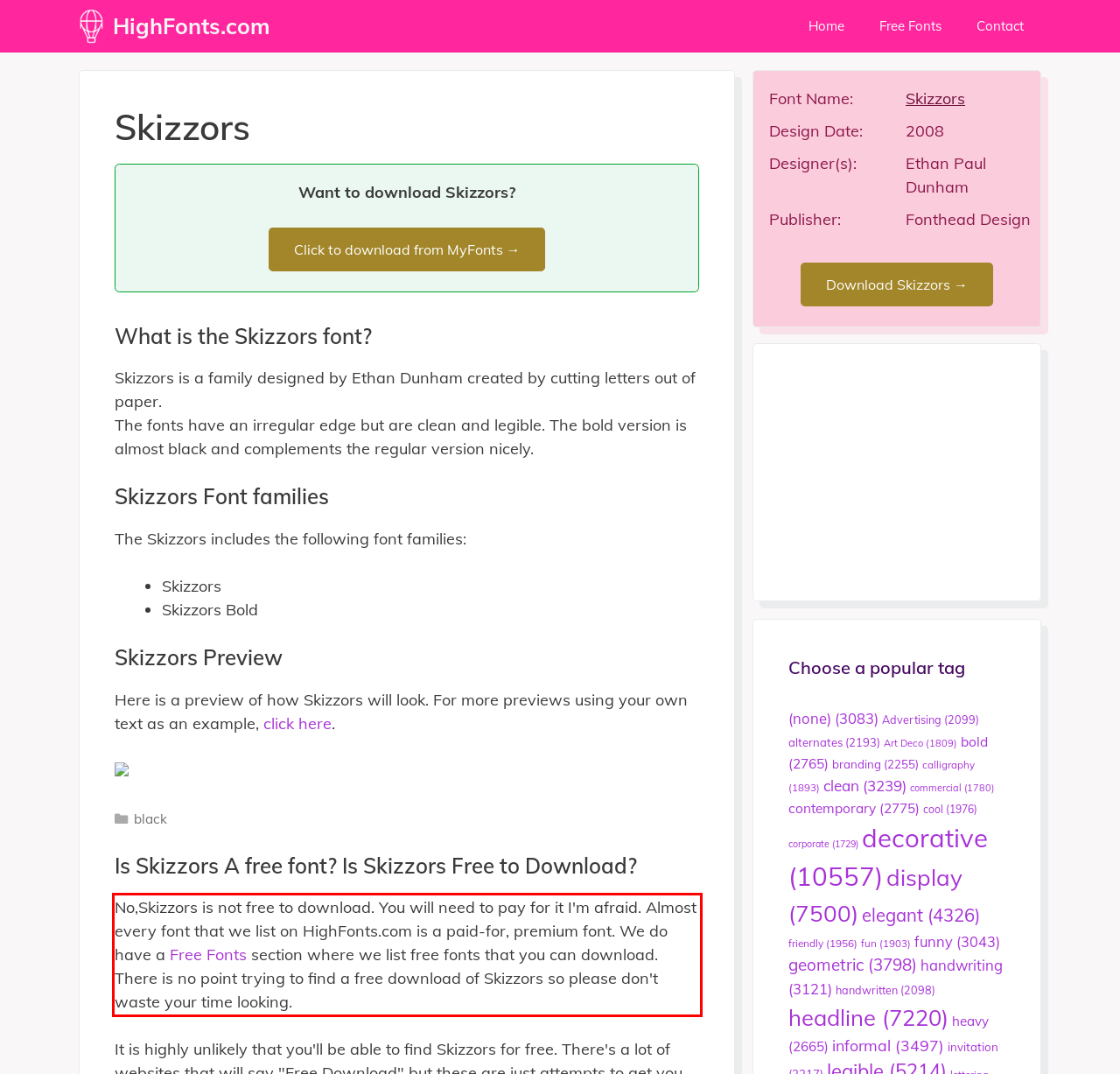Please use OCR to extract the text content from the red bounding box in the provided webpage screenshot.

No,Skizzors is not free to download. You will need to pay for it I'm afraid. Almost every font that we list on HighFonts.com is a paid-for, premium font. We do have a Free Fonts section where we list free fonts that you can download. There is no point trying to find a free download of Skizzors so please don't waste your time looking.